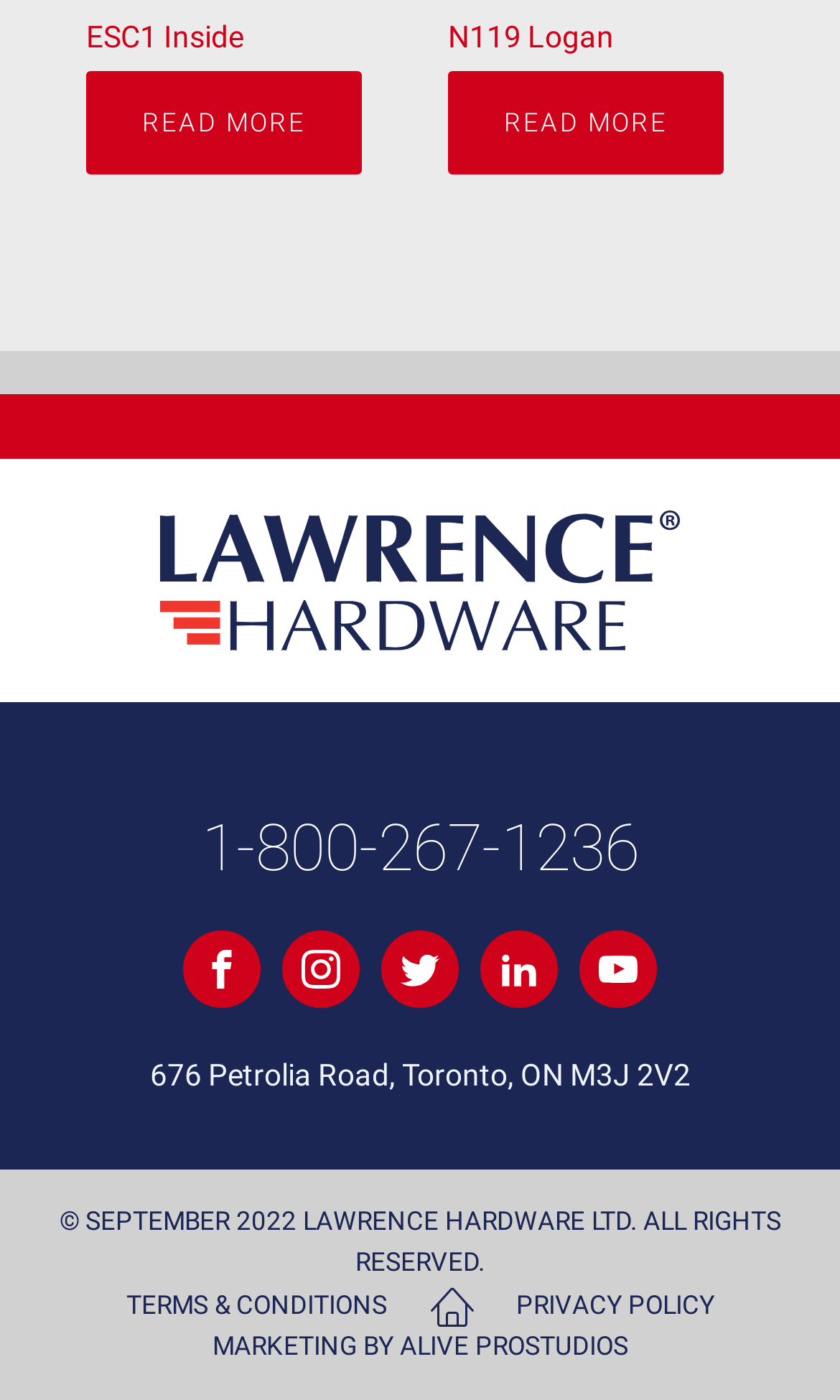How many social media links are there?
Please use the image to deliver a detailed and complete answer.

I counted the number of social media links by looking at the link elements with the text 'Visit our Facebook', 'Visit our Instagram', 'Visit our Twitter', 'Visit our LinkedIn', and 'Visit our YouTube channel'. These links are located at the coordinates [0.218, 0.665, 0.31, 0.721], [0.336, 0.665, 0.428, 0.721], [0.454, 0.665, 0.546, 0.721], [0.572, 0.665, 0.664, 0.721], and [0.69, 0.665, 0.782, 0.721] respectively.